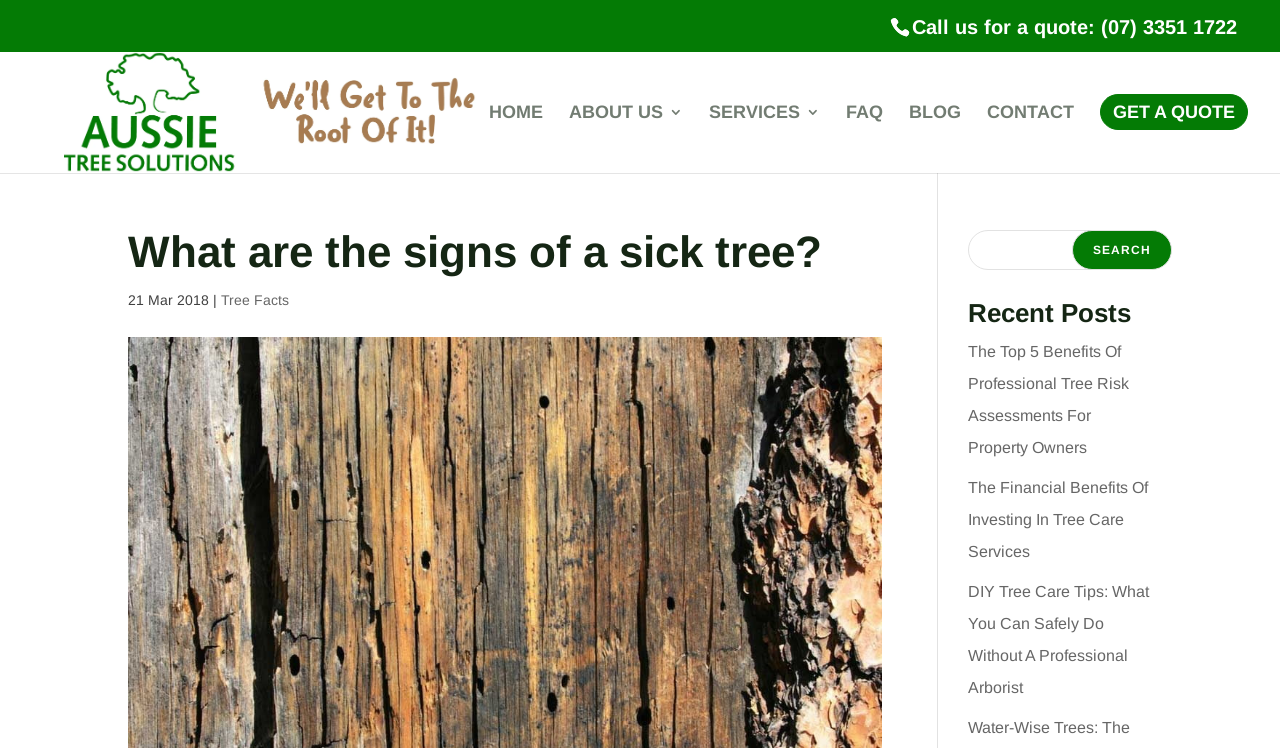Determine the bounding box coordinates of the clickable region to execute the instruction: "Read the blog". The coordinates should be four float numbers between 0 and 1, denoted as [left, top, right, bottom].

[0.71, 0.14, 0.751, 0.23]